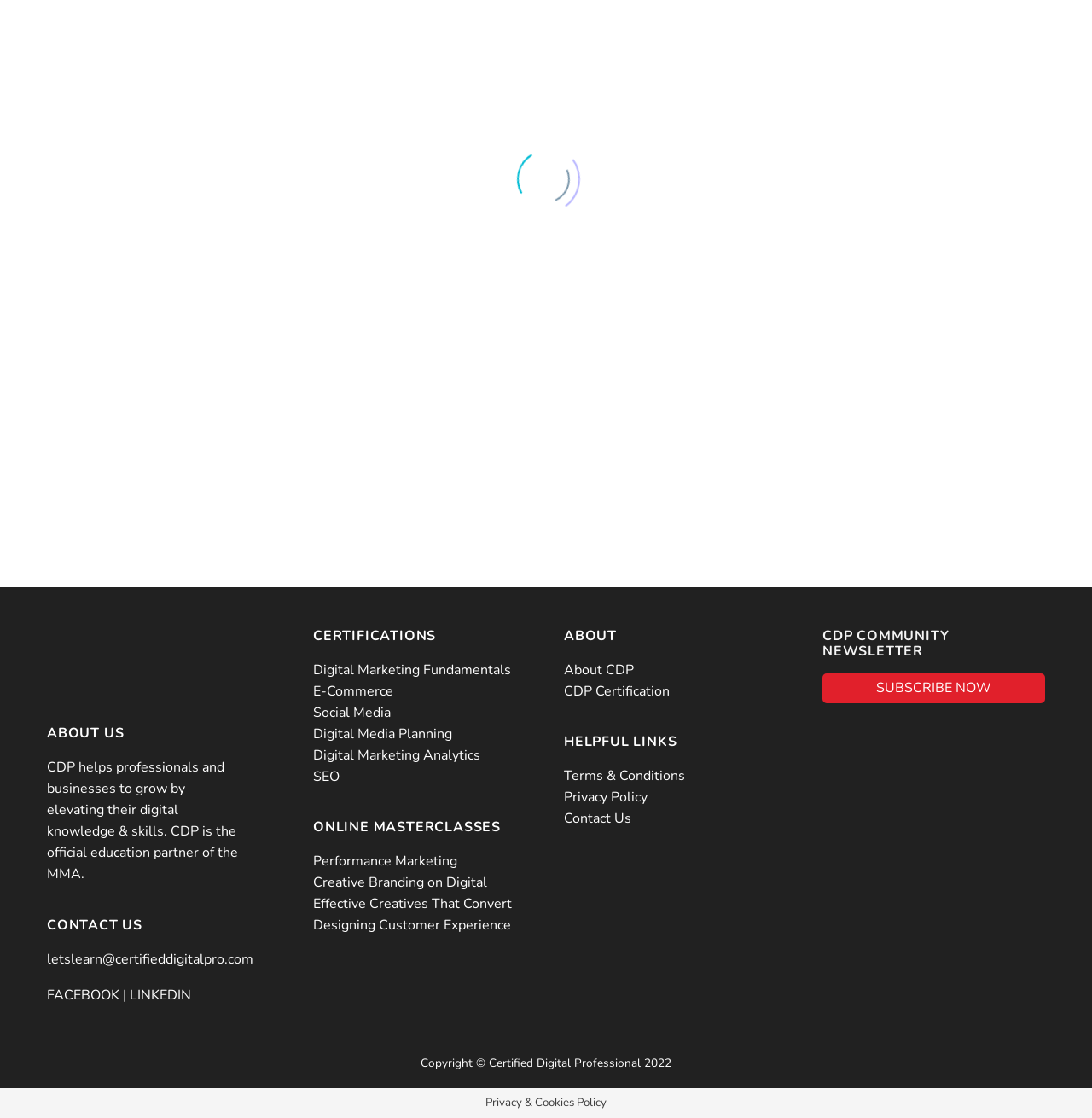Please locate the bounding box coordinates of the element that should be clicked to achieve the given instruction: "Subscribe to the CDP COMMUNITY NEWSLETTER".

[0.802, 0.67, 0.908, 0.687]